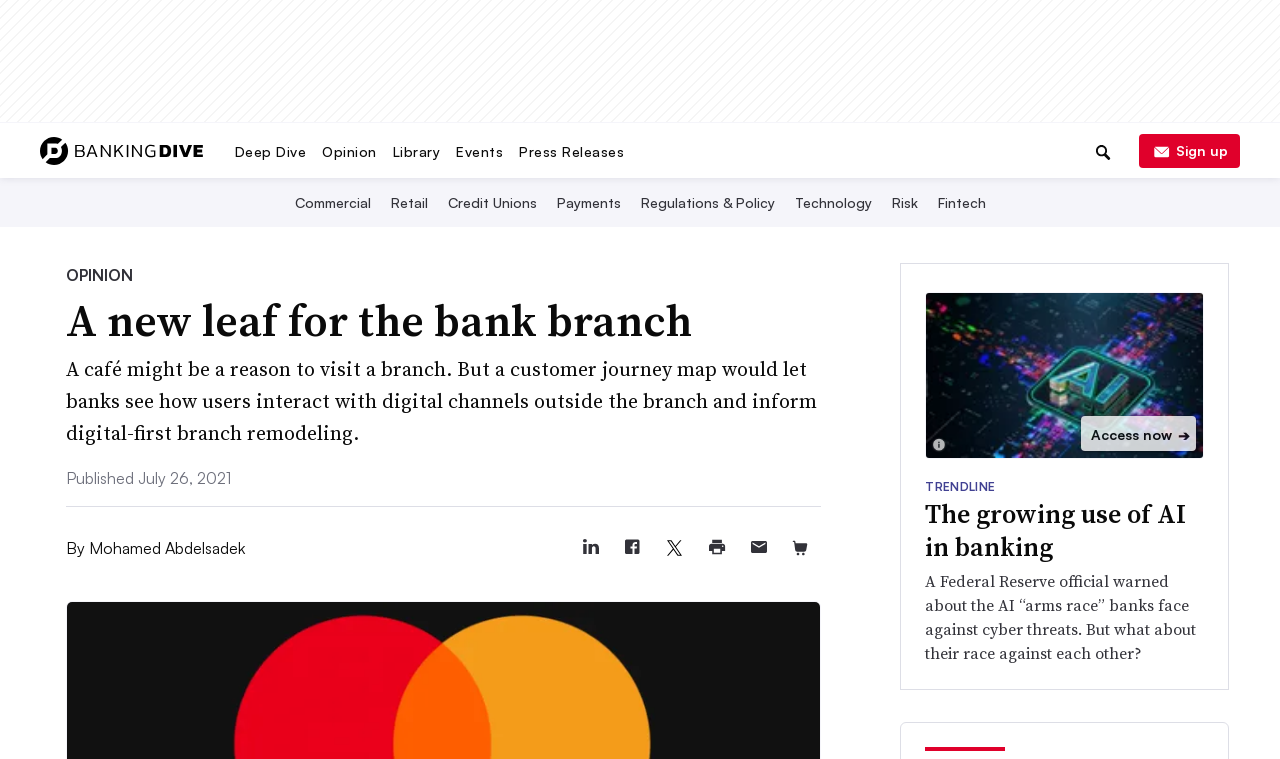Identify the bounding box coordinates of the clickable region to carry out the given instruction: "Go to Deep Dive page".

[0.177, 0.188, 0.245, 0.21]